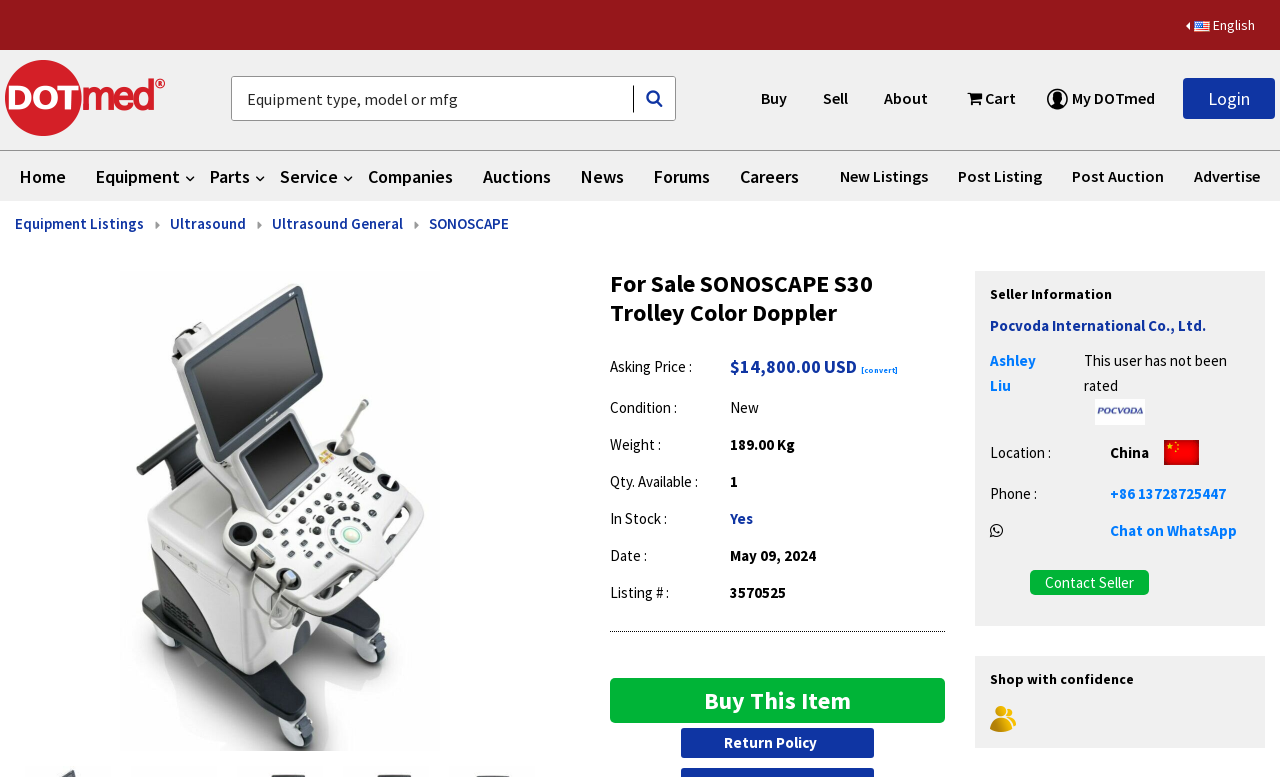Using the information in the image, give a detailed answer to the following question: Where is the seller located?

The seller's location can be found in the seller information section, where it is listed as 'China'.